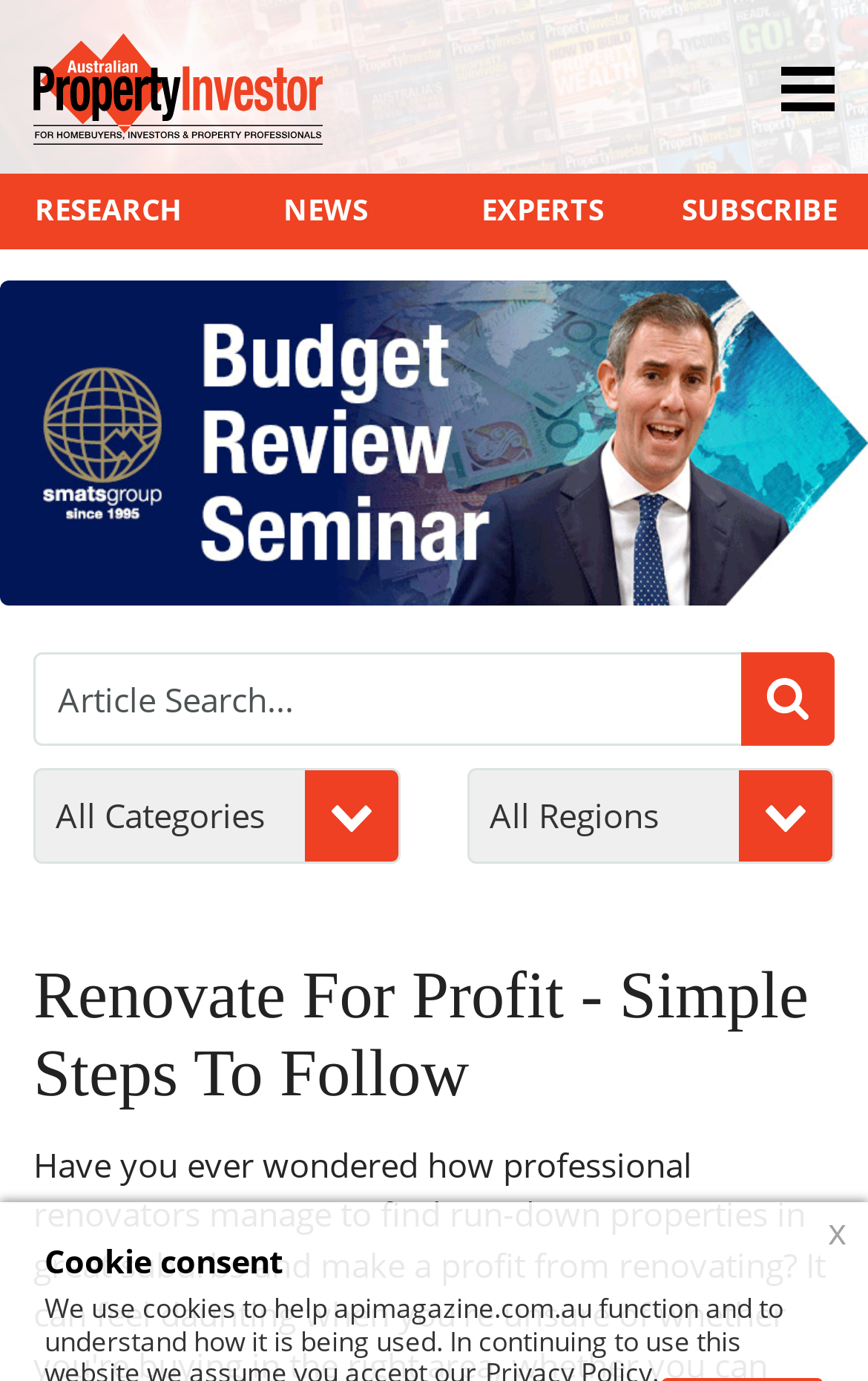Specify the bounding box coordinates of the element's region that should be clicked to achieve the following instruction: "Search for an article". The bounding box coordinates consist of four float numbers between 0 and 1, in the format [left, top, right, bottom].

[0.038, 0.472, 0.962, 0.54]